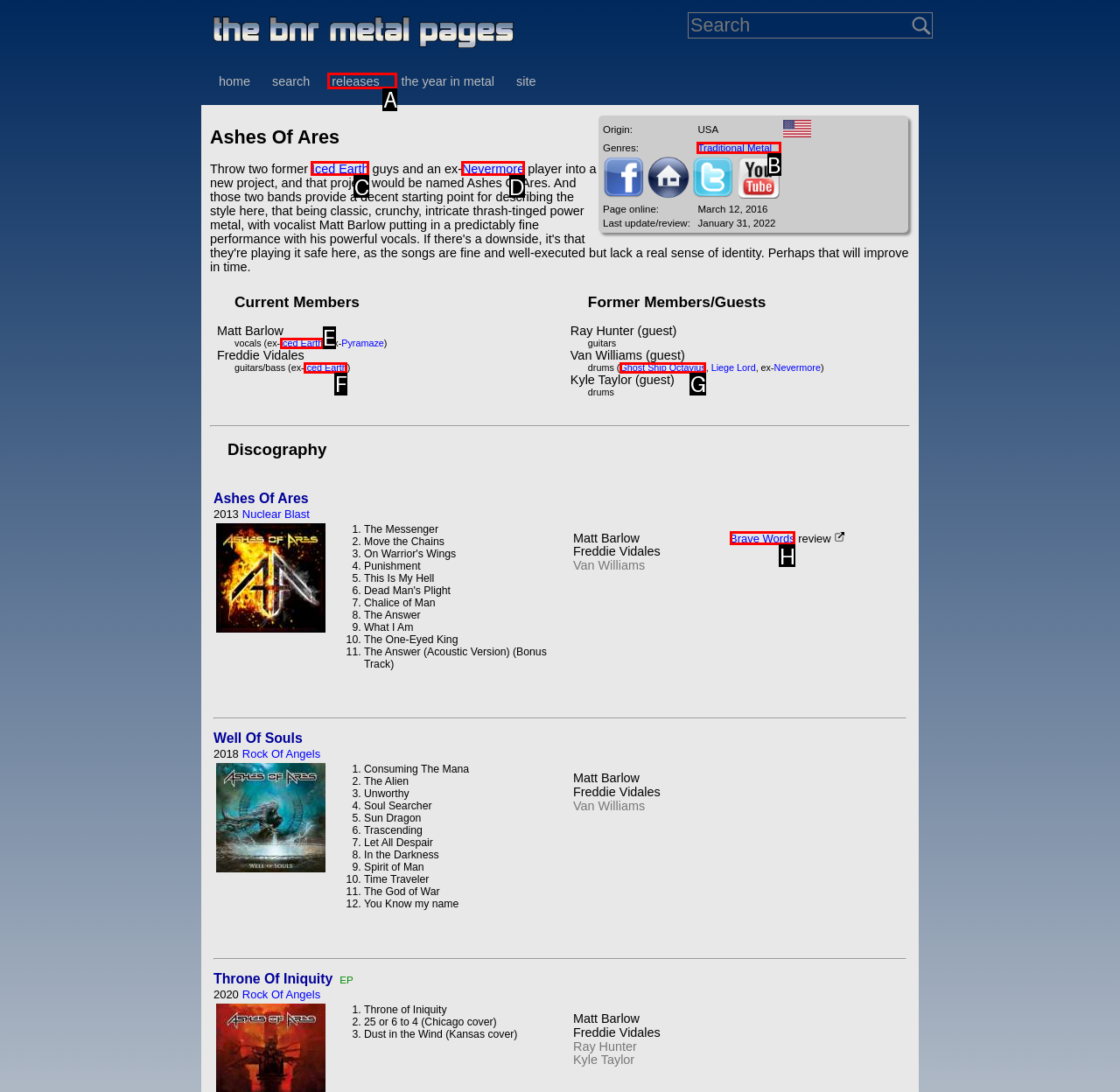Choose the HTML element that needs to be clicked for the given task: Click the Home link Respond by giving the letter of the chosen option.

None